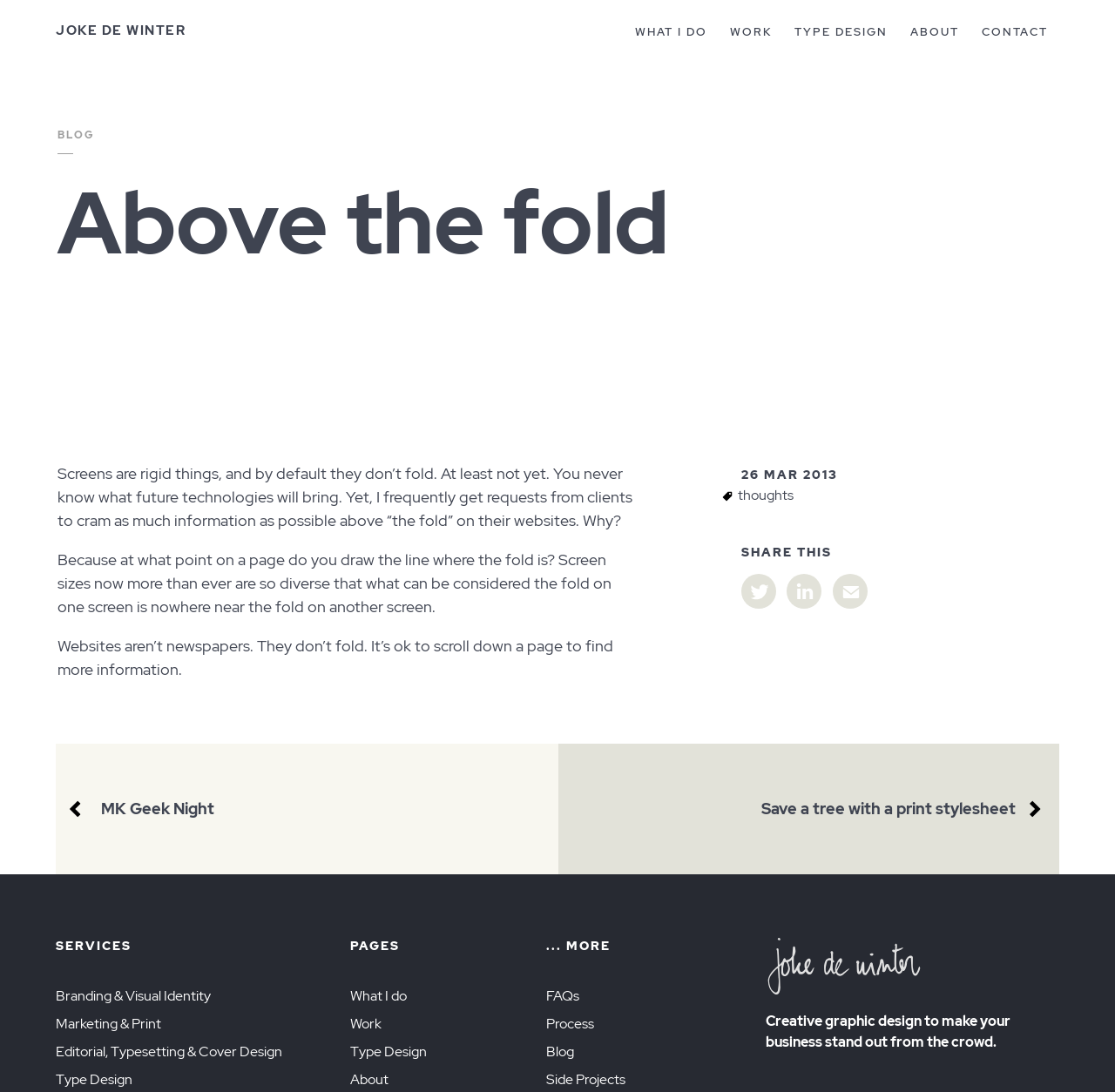Identify the bounding box coordinates for the region of the element that should be clicked to carry out the instruction: "Read the blog post titled 'Above the fold'". The bounding box coordinates should be four float numbers between 0 and 1, i.e., [left, top, right, bottom].

[0.052, 0.16, 0.752, 0.272]